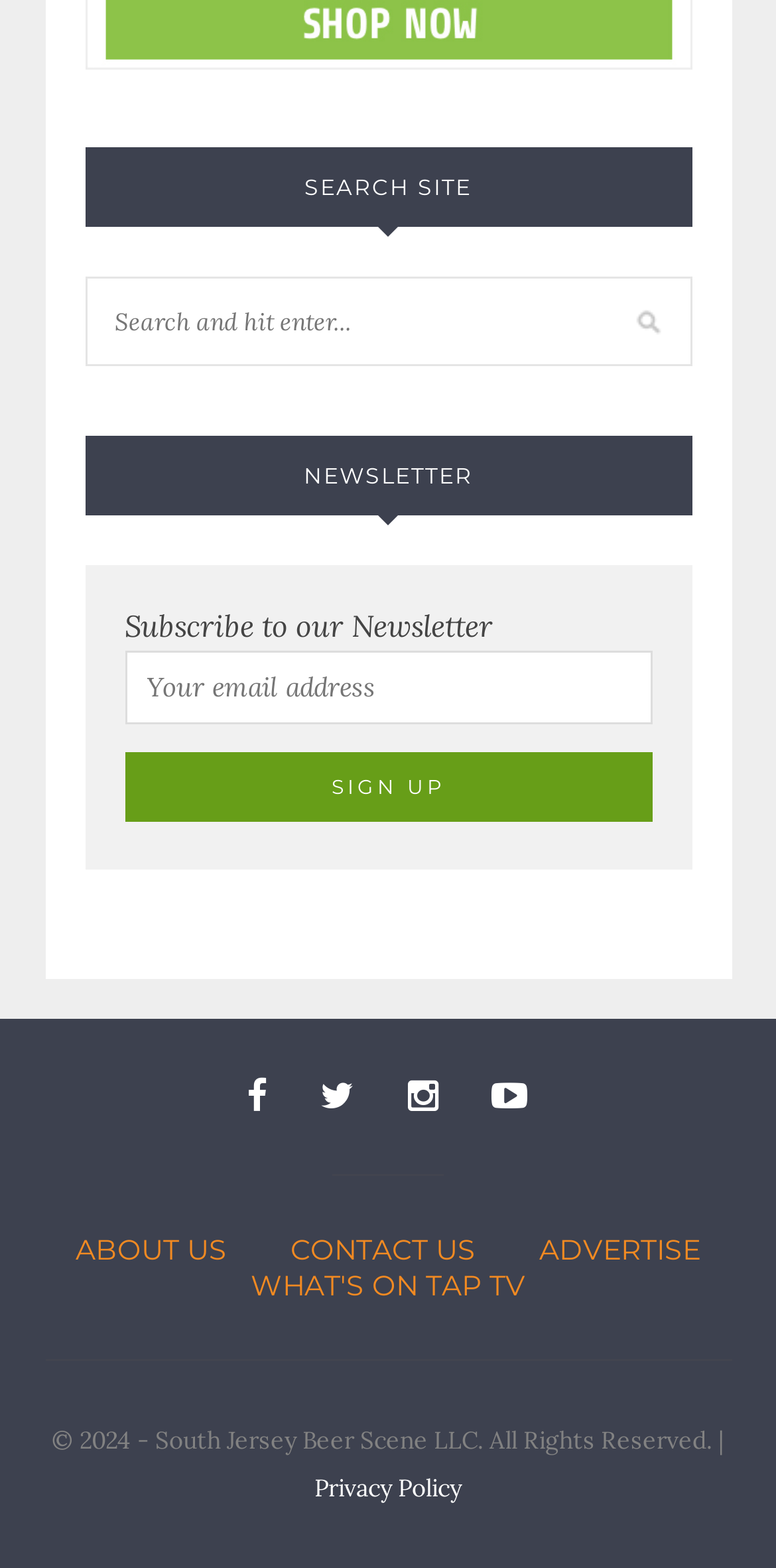Answer succinctly with a single word or phrase:
What is the orientation of the separator element?

Horizontal